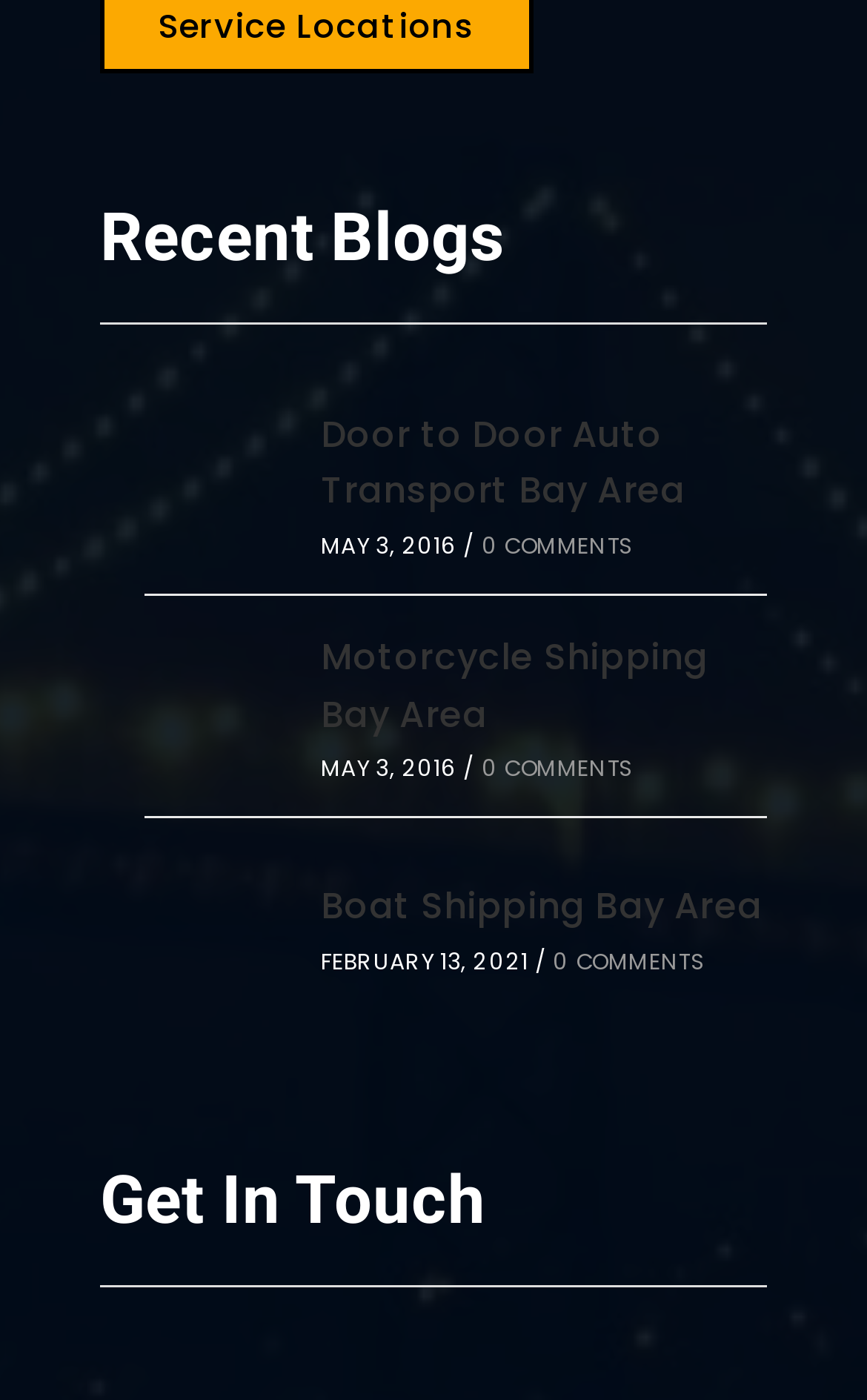What is the date of the third blog post?
Look at the screenshot and provide an in-depth answer.

The third blog post has a StaticText element with the text 'FEBRUARY 13, 2021', indicating the date of the post.